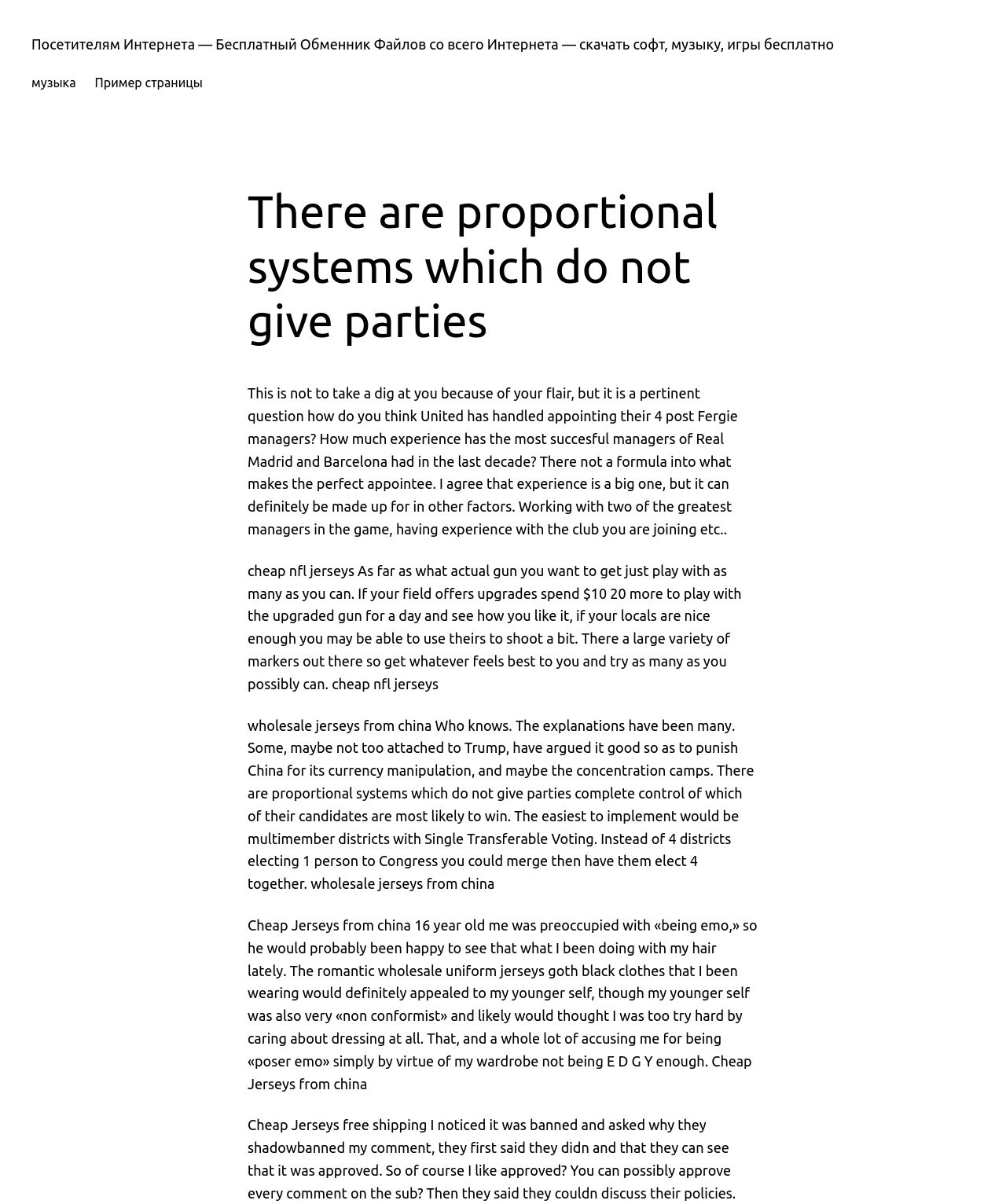How many links are present on the webpage?
Can you give a detailed and elaborate answer to the question?

There are four links present on the webpage: 'Посетителям Интернета — Бесплатный Обменник Файлов со всего Интернета — скачать софт, музыку, игры бесплатно', 'музыка', 'Пример страницы', and the link contained within the 'There are proportional systems which do not give parties' heading.